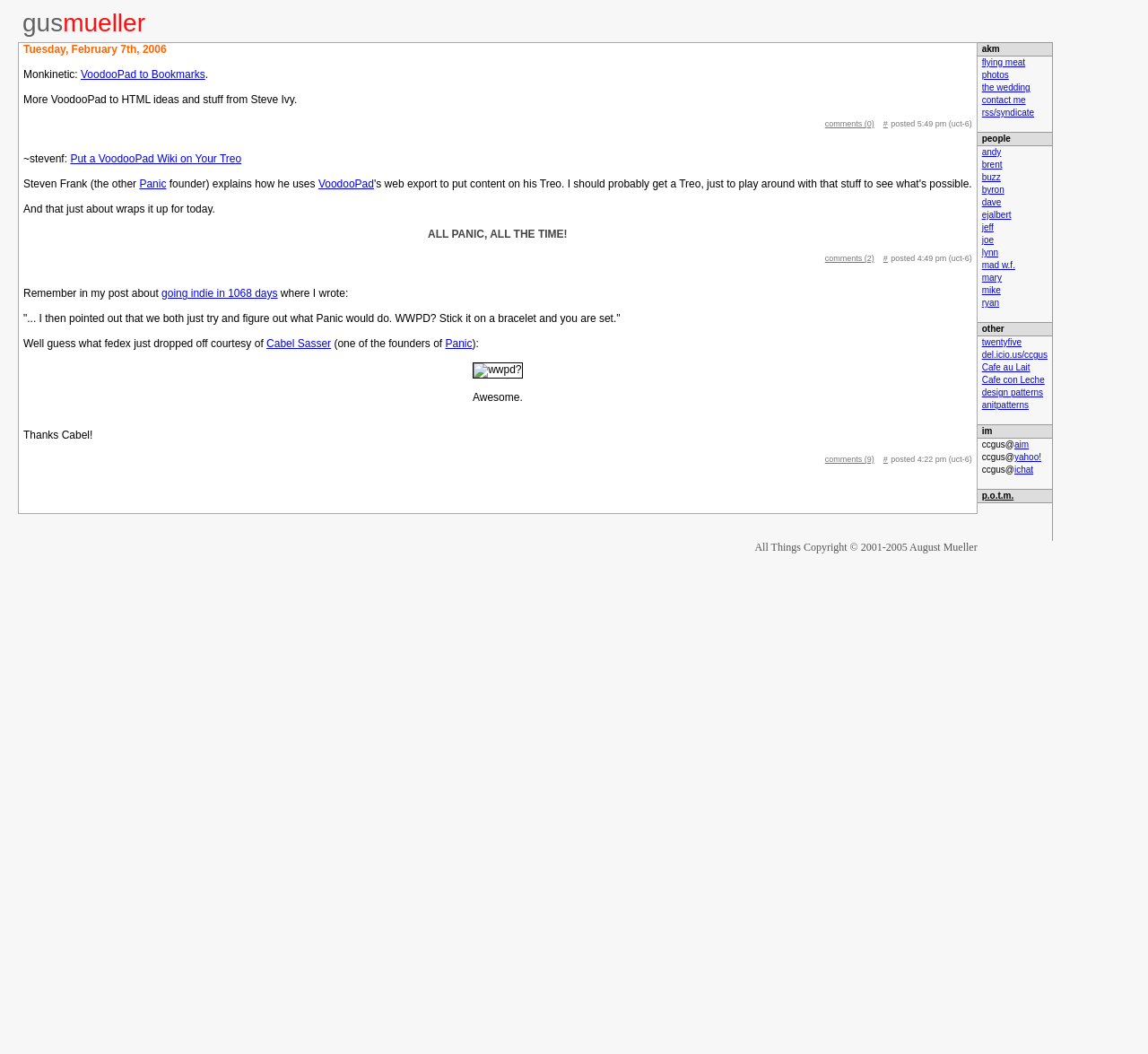Determine the bounding box coordinates of the clickable element necessary to fulfill the instruction: "Click on 'VoodooPad to Bookmarks'". Provide the coordinates as four float numbers within the 0 to 1 range, i.e., [left, top, right, bottom].

[0.07, 0.065, 0.179, 0.077]